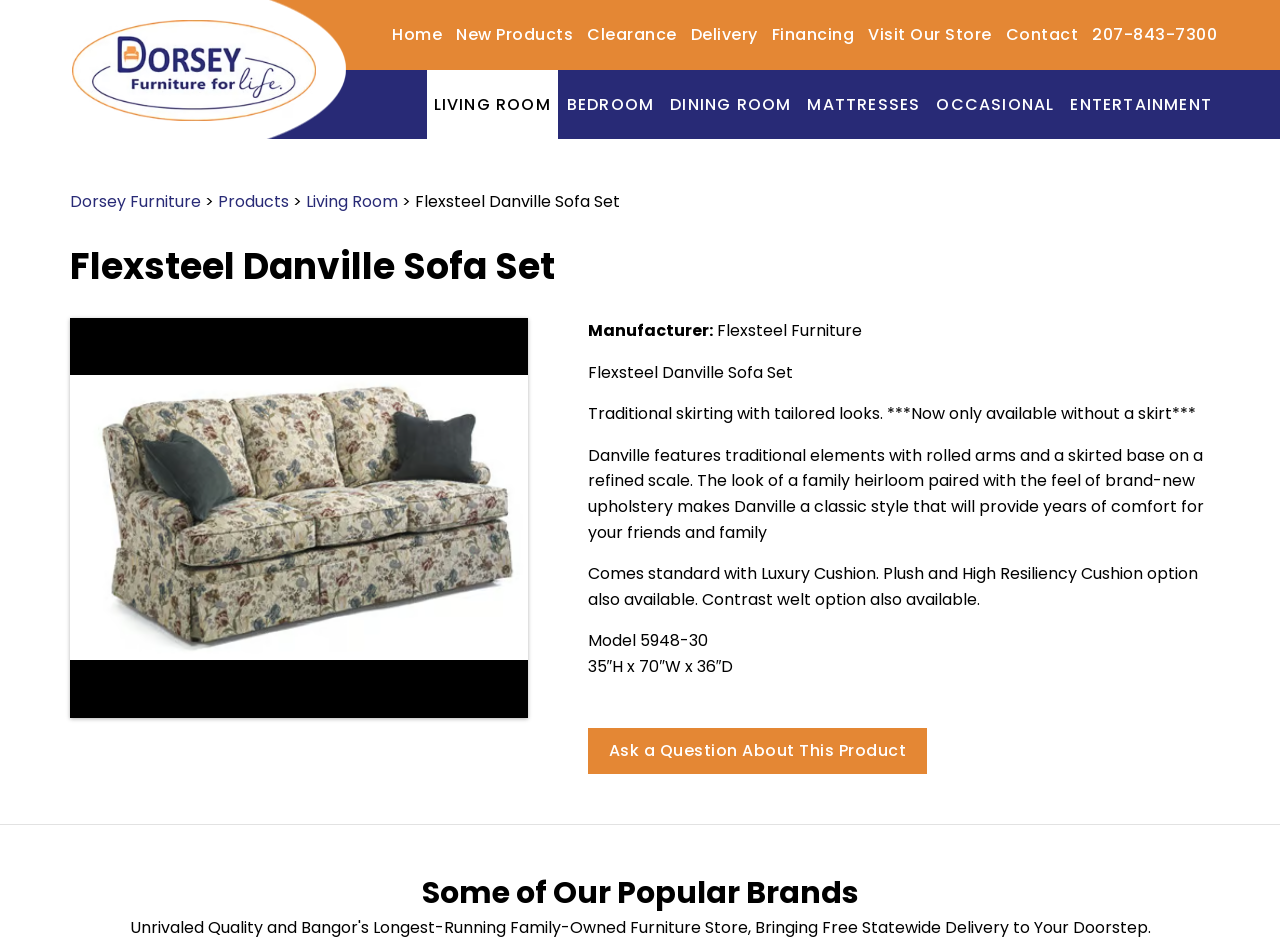Reply to the question below using a single word or brief phrase:
What is the name of the sofa set?

Flexsteel Danville Sofa Set